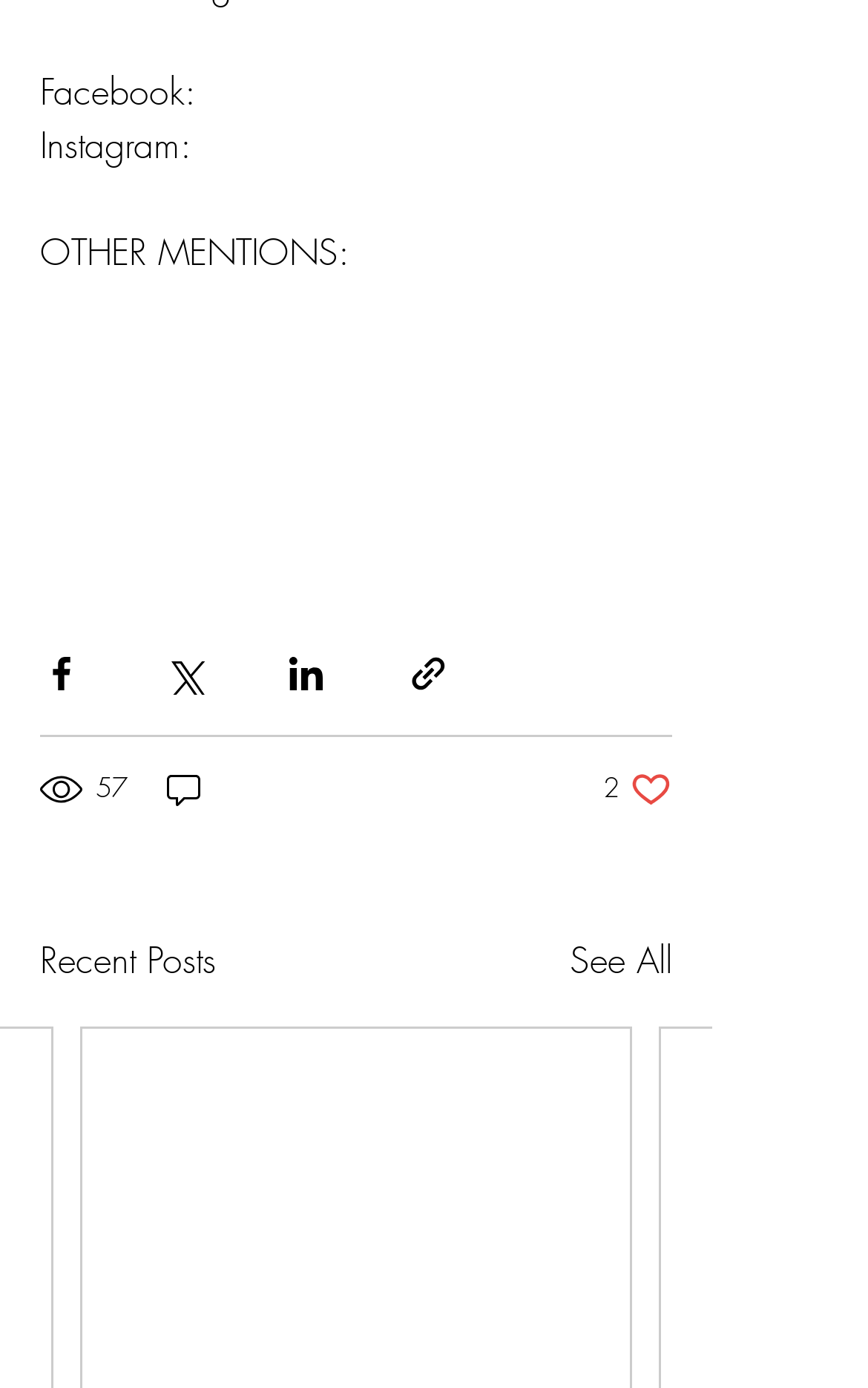Determine the bounding box of the UI element mentioned here: "57". The coordinates must be in the format [left, top, right, bottom] with values ranging from 0 to 1.

[0.046, 0.553, 0.151, 0.584]